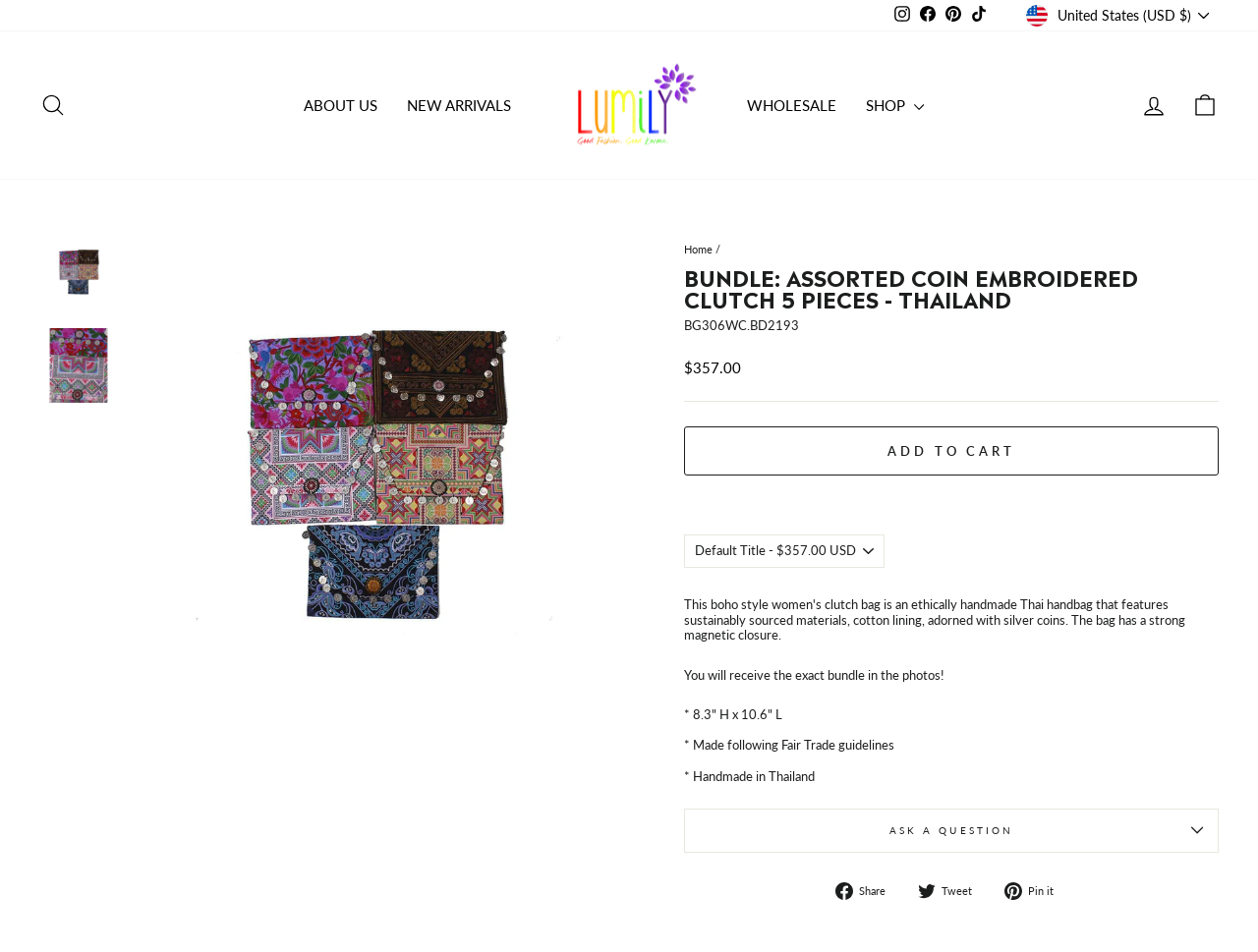Locate the bounding box coordinates of the segment that needs to be clicked to meet this instruction: "Log in to the account".

[0.897, 0.088, 0.937, 0.133]